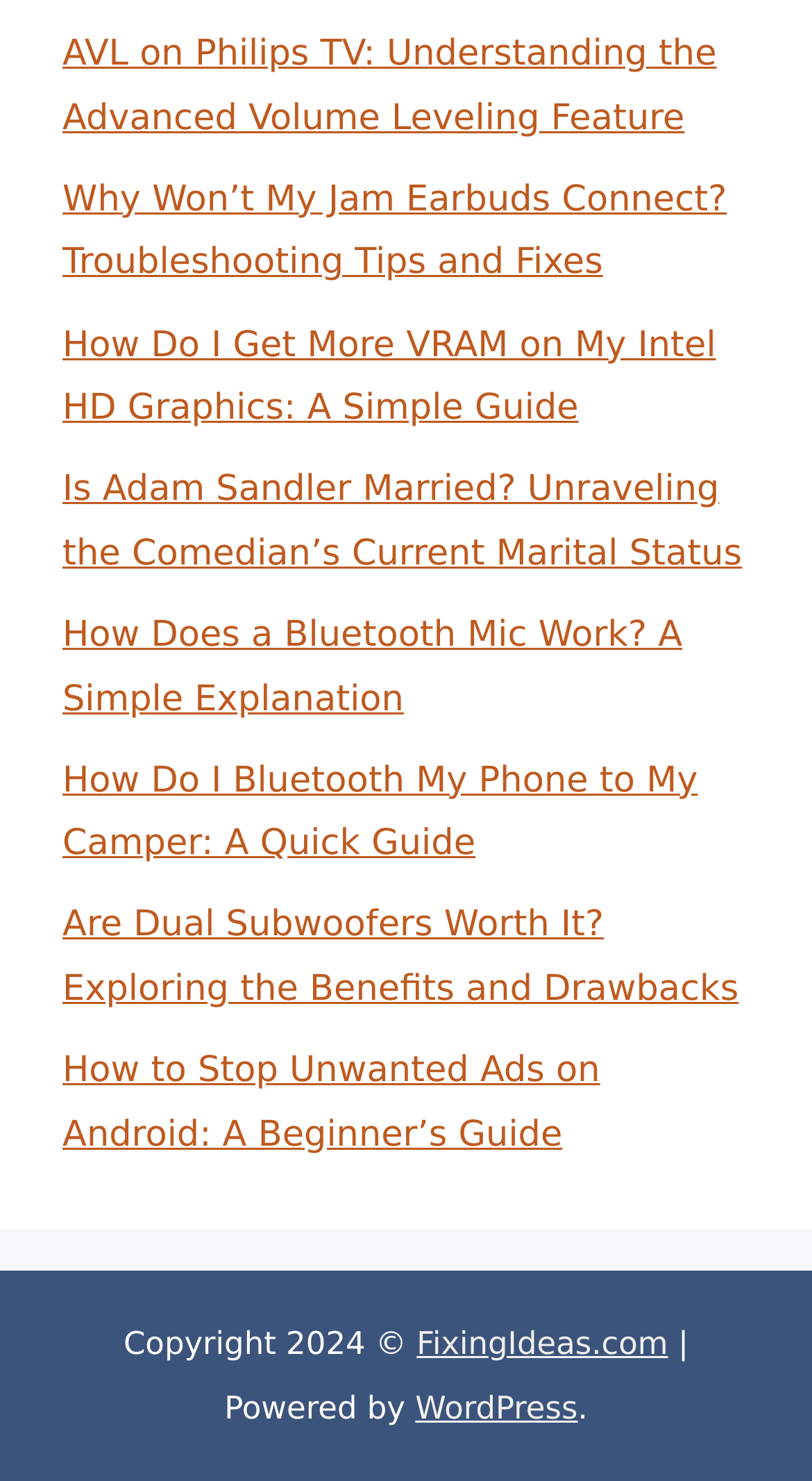Identify the bounding box coordinates of the clickable region required to complete the instruction: "Learn how to get more VRAM on Intel HD Graphics". The coordinates should be given as four float numbers within the range of 0 and 1, i.e., [left, top, right, bottom].

[0.077, 0.219, 0.882, 0.29]